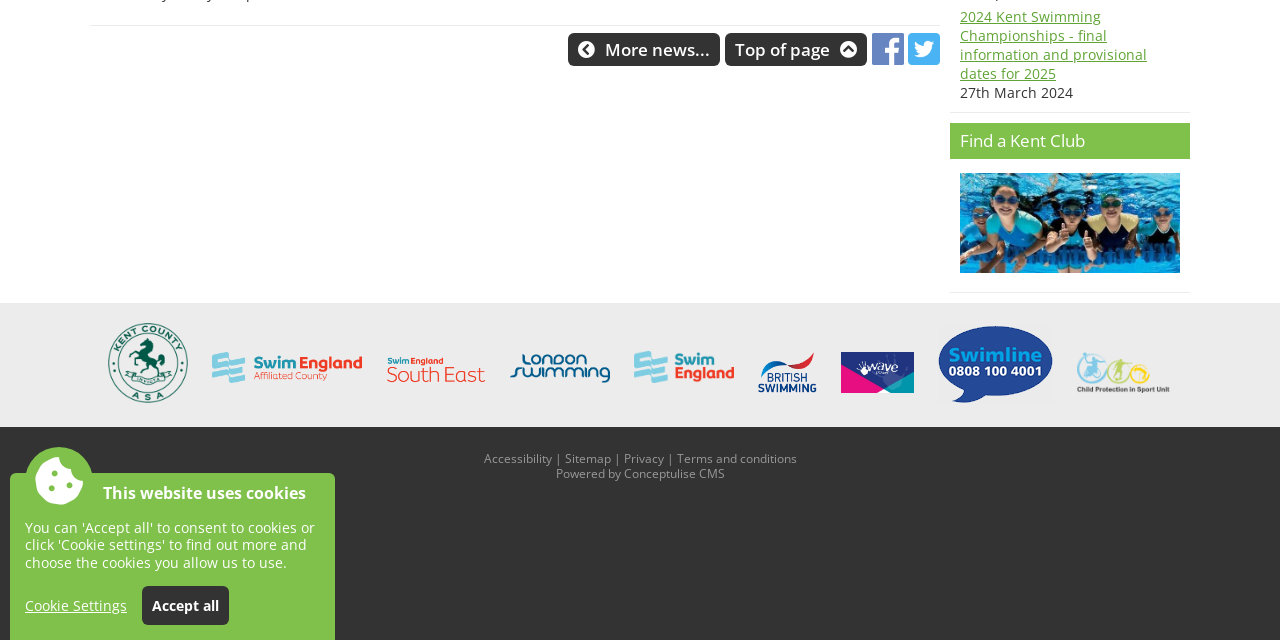Determine the bounding box coordinates of the UI element that matches the following description: "Top of page". The coordinates should be four float numbers between 0 and 1 in the format [left, top, right, bottom].

[0.566, 0.052, 0.677, 0.103]